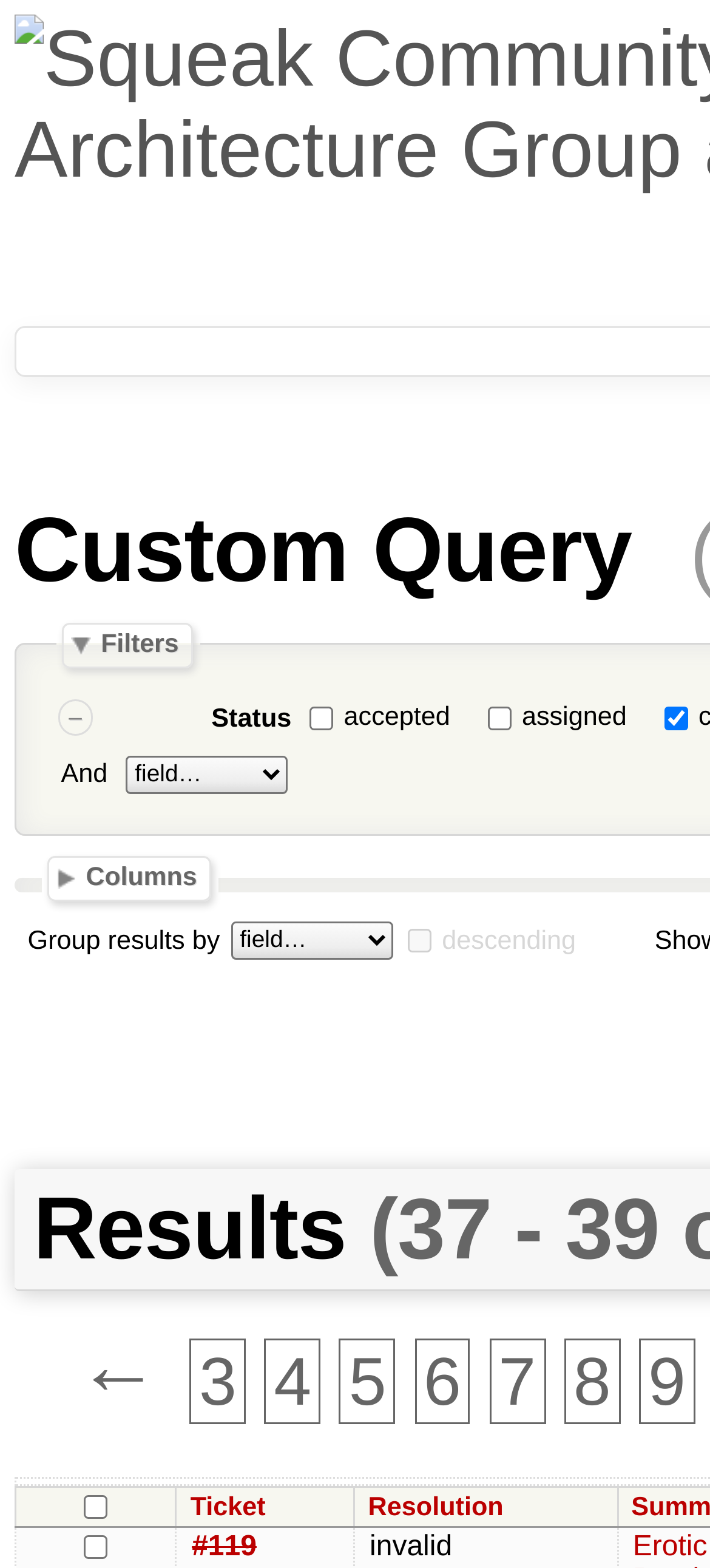Determine the bounding box coordinates of the clickable element necessary to fulfill the instruction: "Toggle group". Provide the coordinates as four float numbers within the 0 to 1 range, i.e., [left, top, right, bottom].

[0.118, 0.954, 0.152, 0.969]